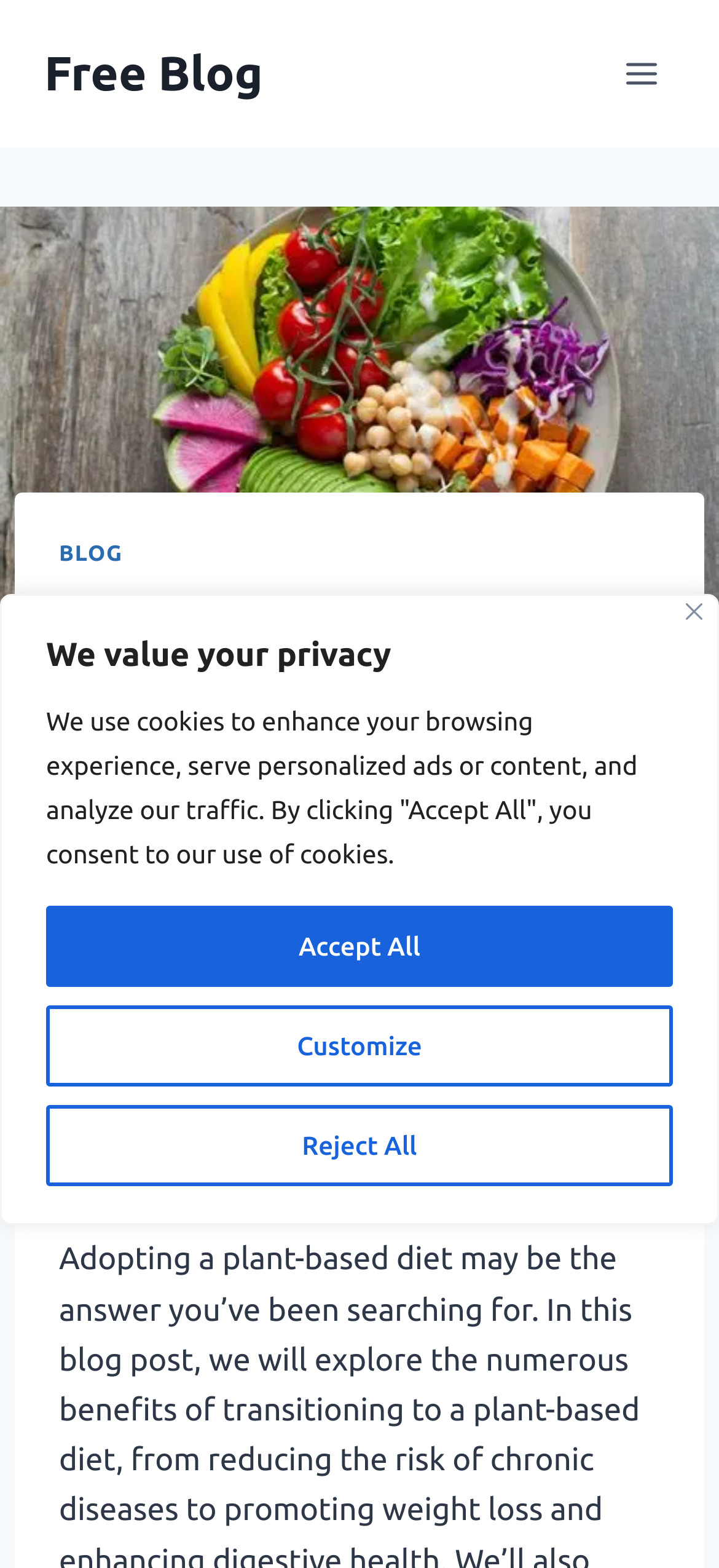Find the bounding box coordinates for the area you need to click to carry out the instruction: "go to the blog". The coordinates should be four float numbers between 0 and 1, indicated as [left, top, right, bottom].

[0.062, 0.029, 0.366, 0.065]